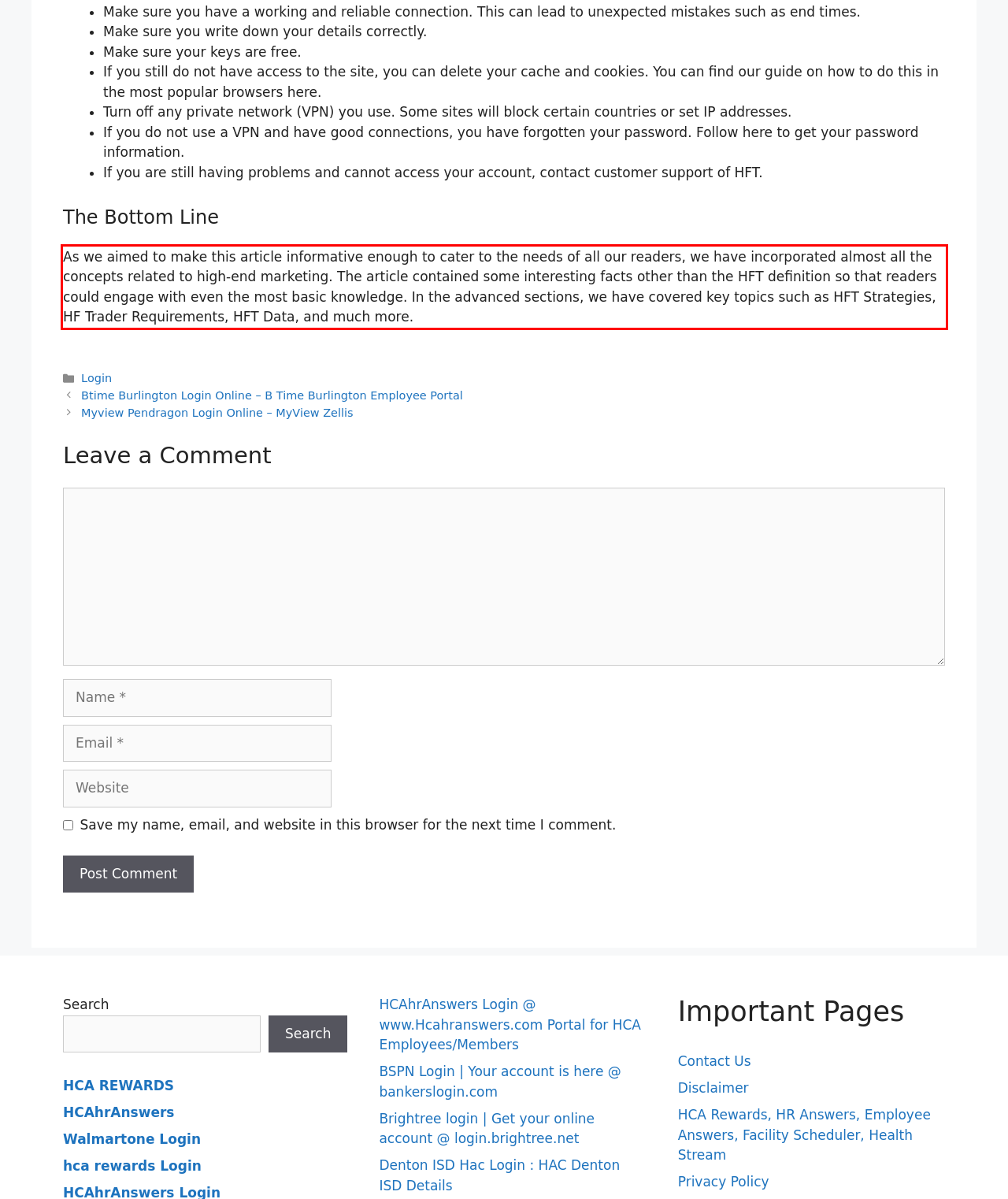Given a webpage screenshot with a red bounding box, perform OCR to read and deliver the text enclosed by the red bounding box.

As we aimed to make this article informative enough to cater to the needs of all our readers, we have incorporated almost all the concepts related to high-end marketing. The article contained some interesting facts other than the HFT definition so that readers could engage with even the most basic knowledge. In the advanced sections, we have covered key topics such as HFT Strategies, HF Trader Requirements, HFT Data, and much more.